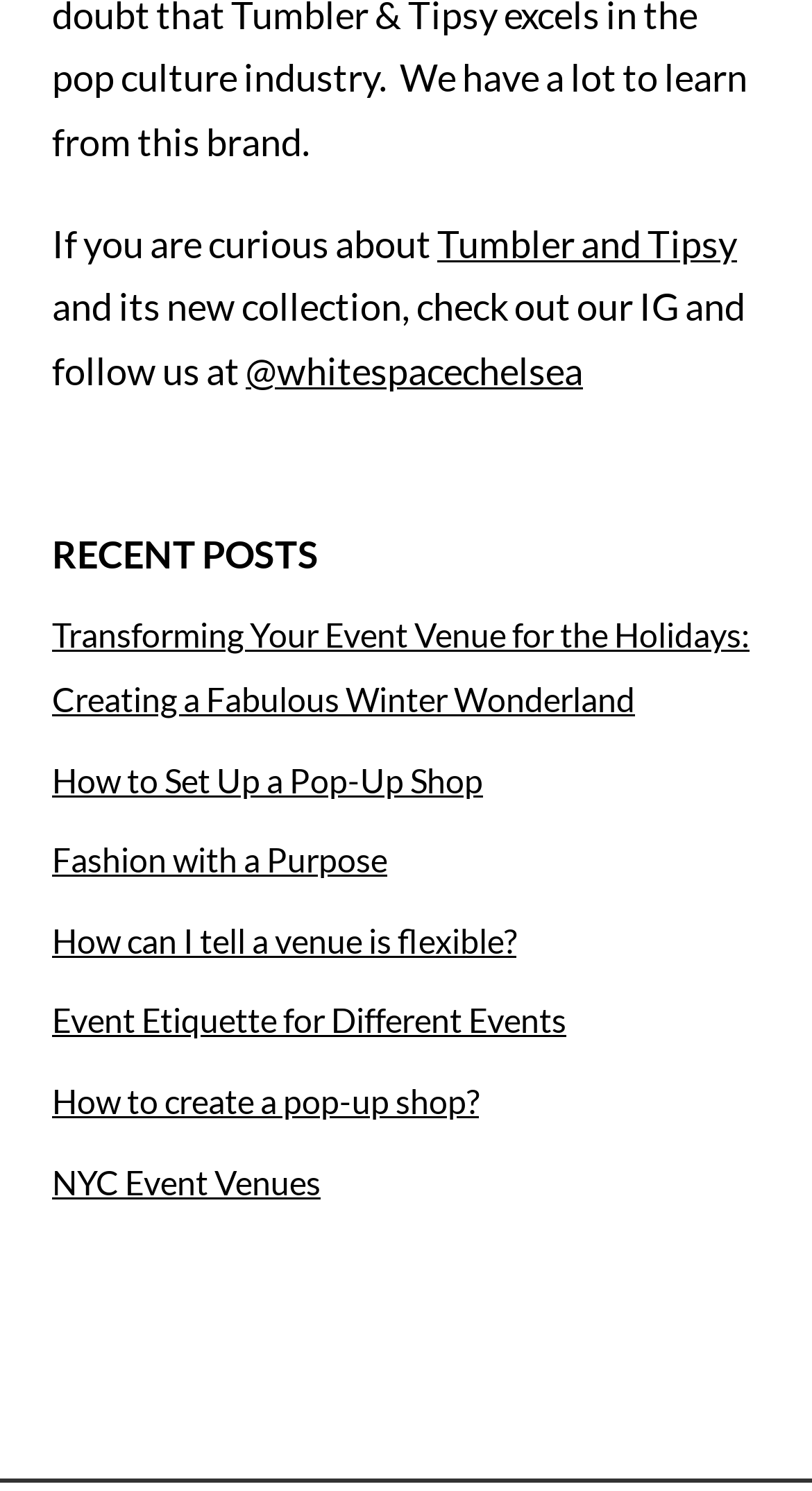Please answer the following question using a single word or phrase: 
What is the name of the Instagram account?

@whitespacechelsea